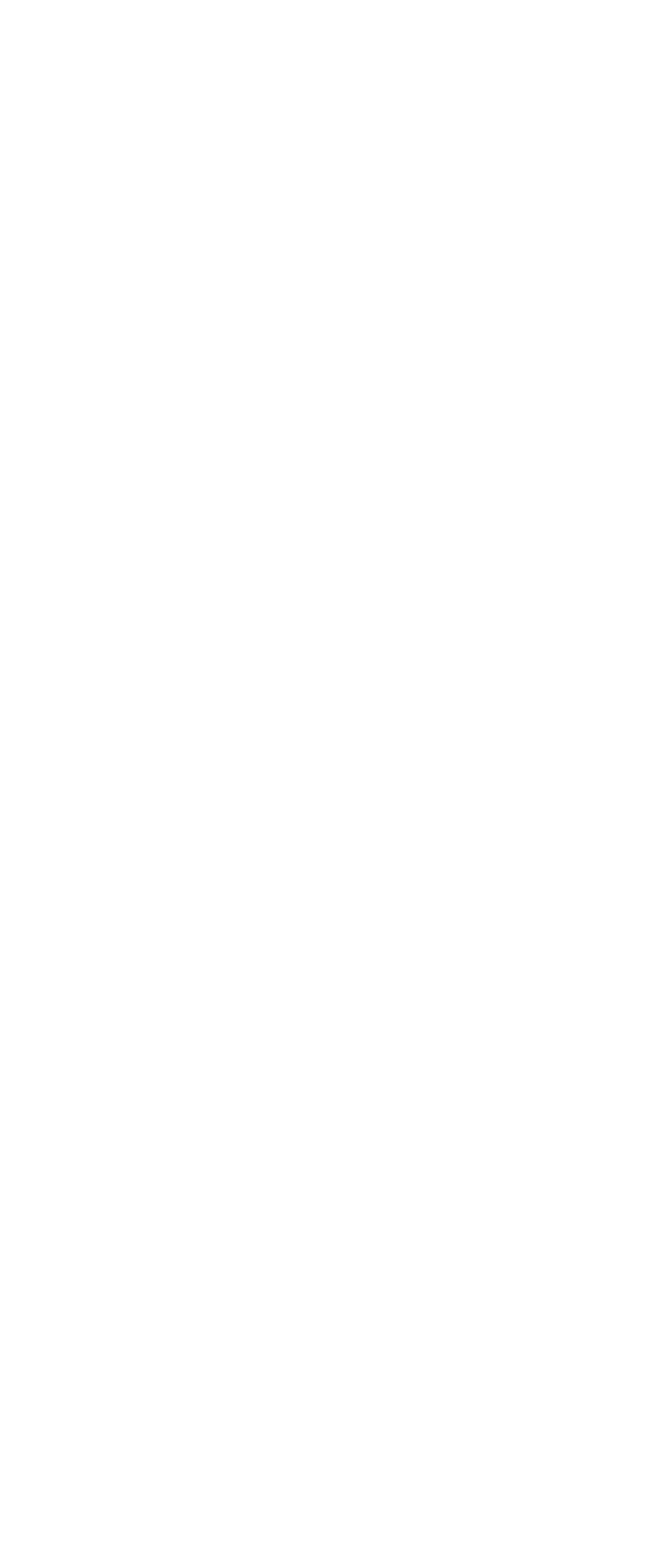Please answer the following question using a single word or phrase: 
What is the first required field?

Company Name